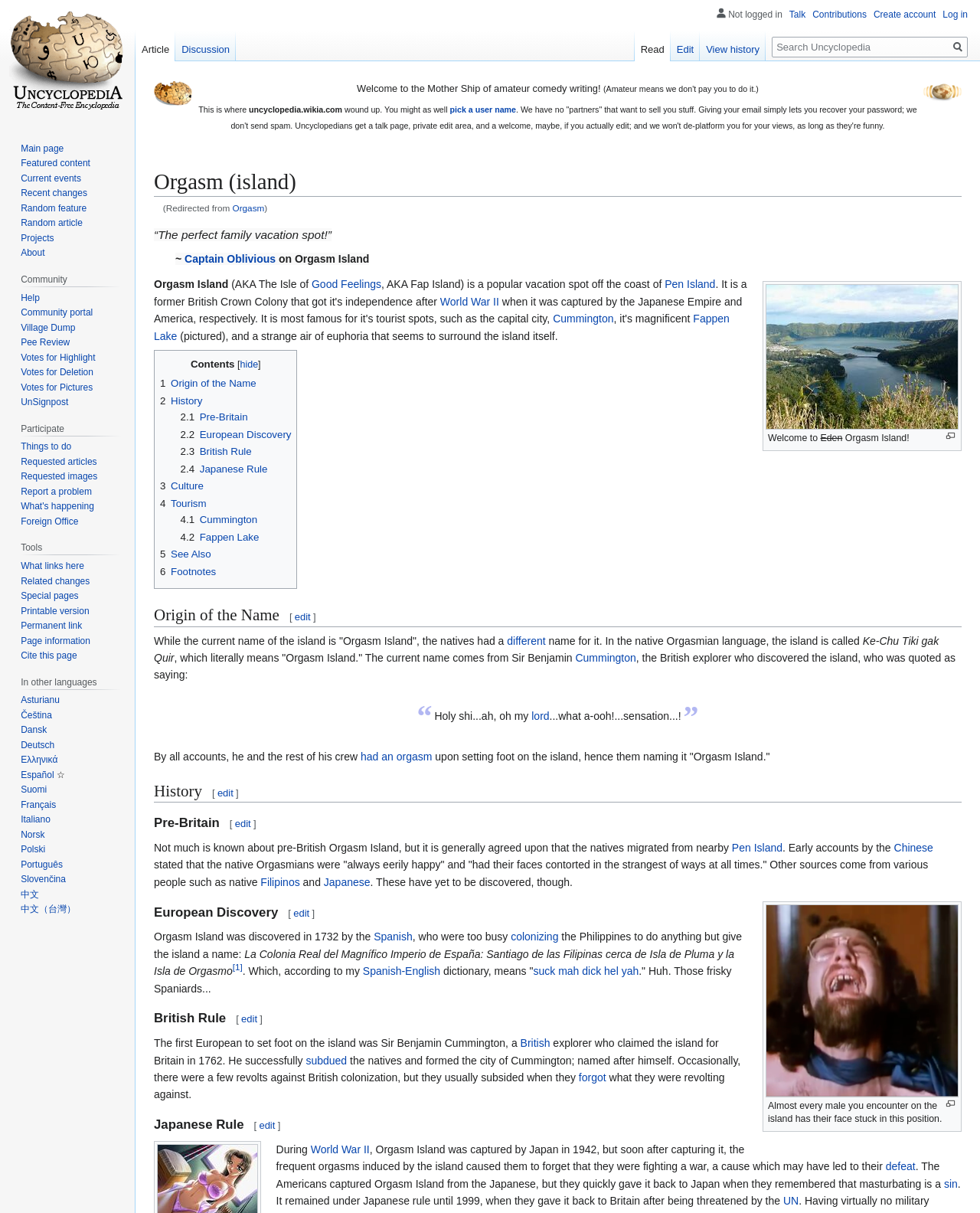What is the name of the island?
Answer the question in a detailed and comprehensive manner.

The name of the island is mentioned in the heading 'Orgasm (island)' and also in the text 'Welcome to Orgasm Island!'.